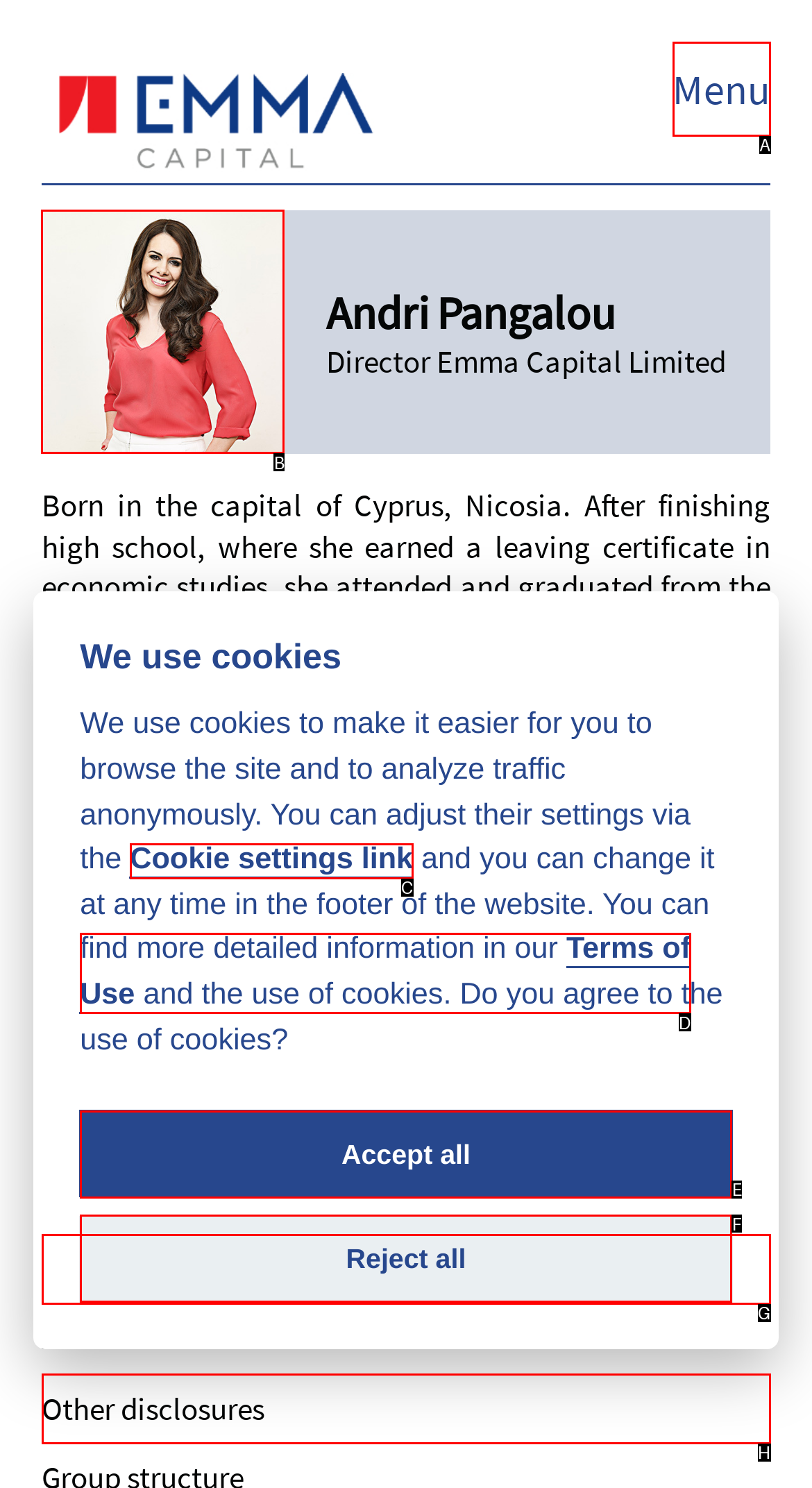Find the appropriate UI element to complete the task: View the image. Indicate your choice by providing the letter of the element.

B